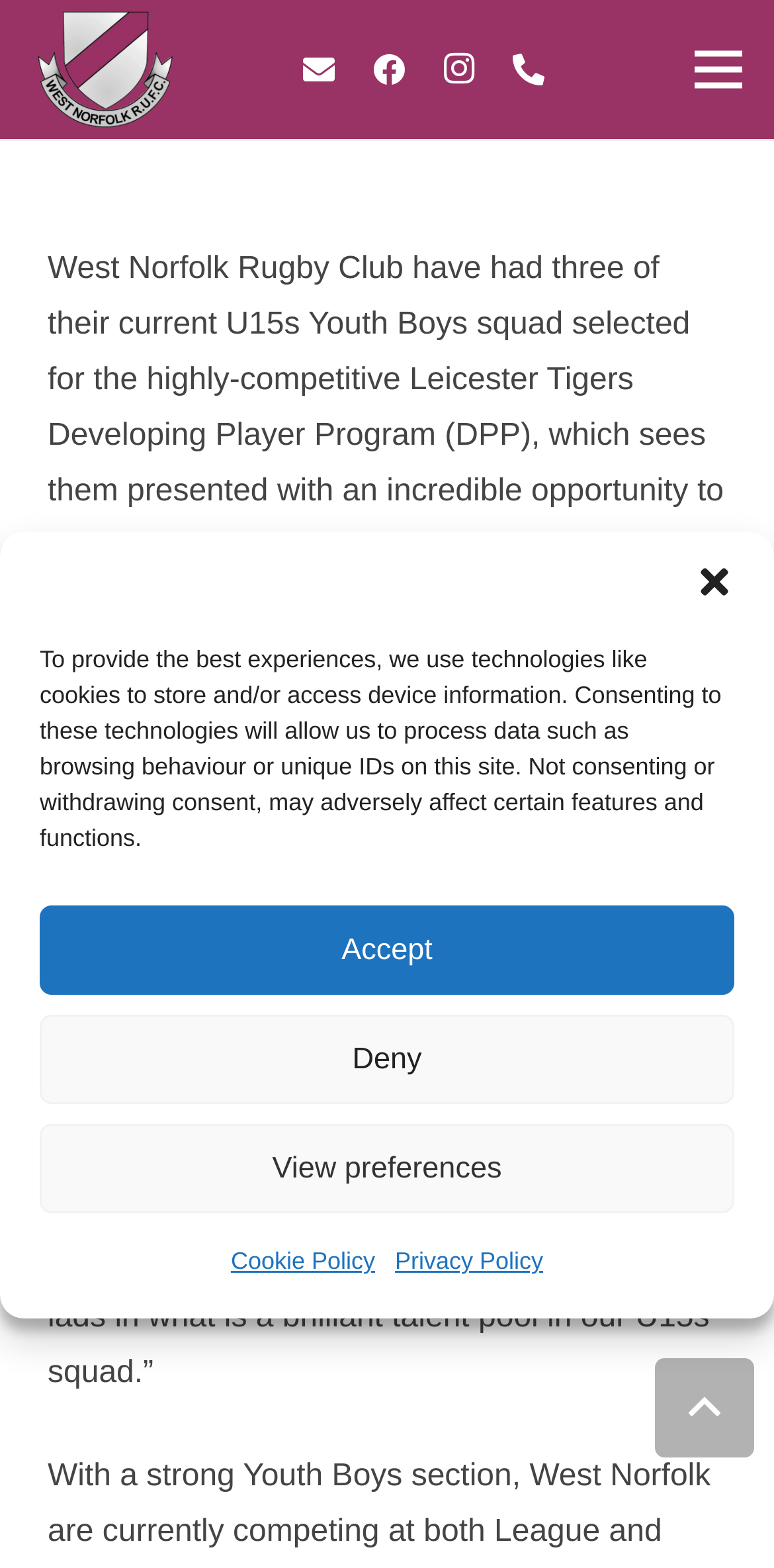Determine the bounding box coordinates for the area you should click to complete the following instruction: "Click the close dialogue button".

[0.897, 0.358, 0.949, 0.384]